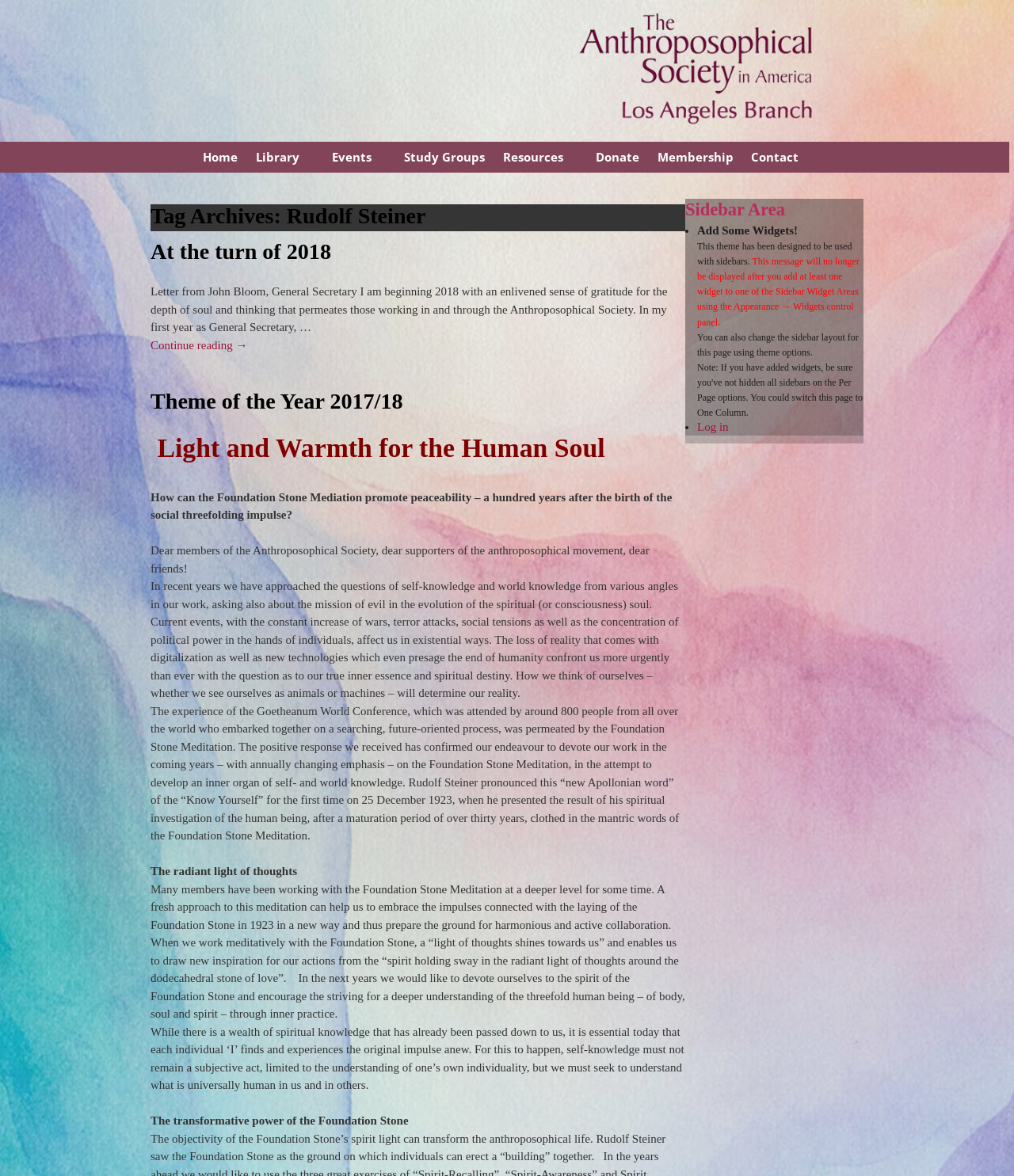Based on the image, please respond to the question with as much detail as possible:
What is the name of the society mentioned on this webpage?

The webpage has a heading 'Tag Archives: Rudolf Steiner' and the text 'Letter from John Bloom, General Secretary I am beginning 2018 with an enlivened sense of gratitude for the depth of soul and thinking that permeates those working in and through the Anthroposophical Society.' which indicates that the society mentioned is the Anthroposophical Society.